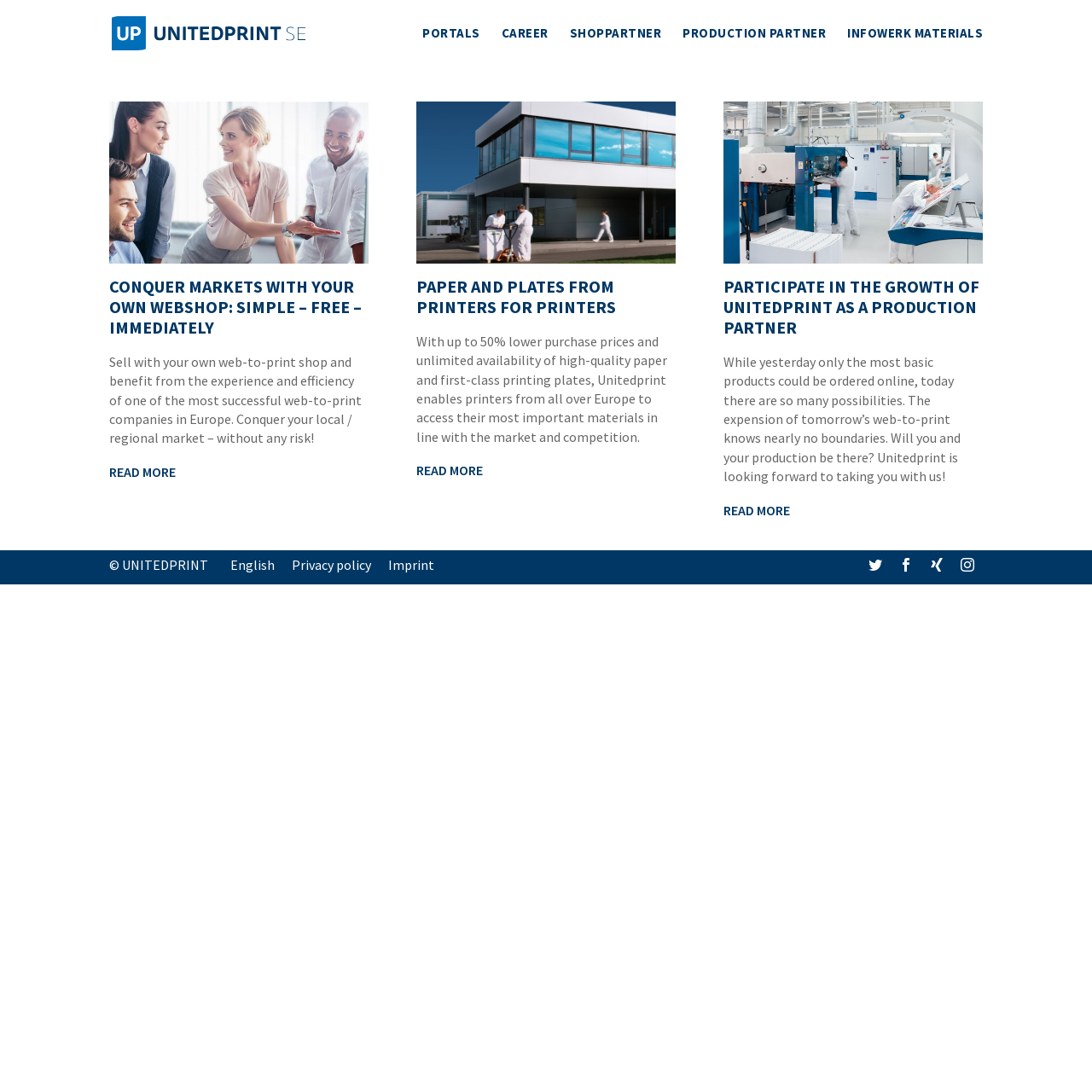What is the name of the company?
Give a comprehensive and detailed explanation for the question.

I found the answer by looking at the top-left corner of the webpage, where I saw a link with the text 'UNITEDPRINT SE'.